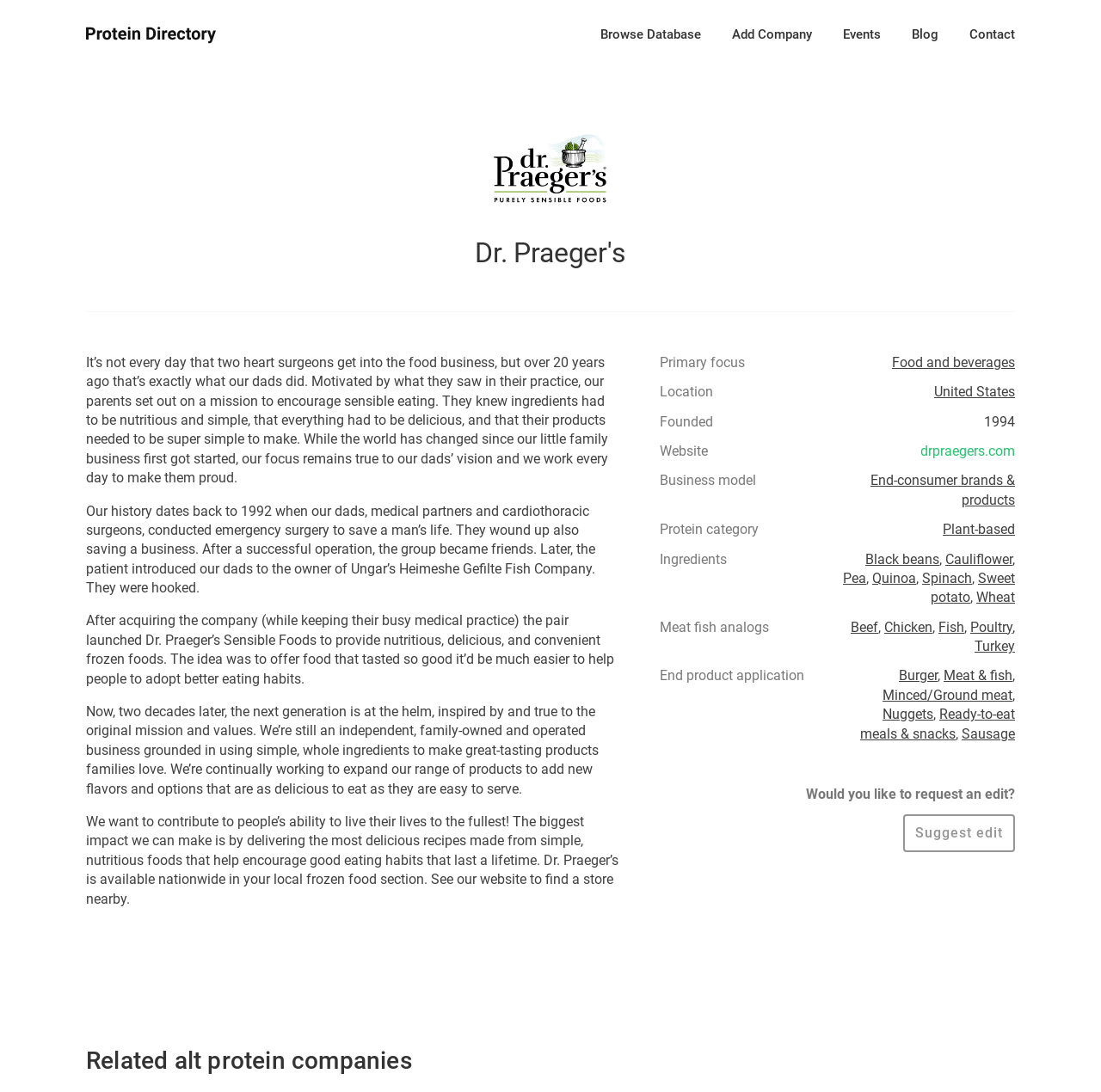Offer a thorough description of the webpage.

The webpage is about Dr. Praeger's, a company that provides nutritious and delicious frozen foods. At the top of the page, there are several links to different sections of the website, including "Browse Database", "Add Company", "Events", "Blog", and "Contact". Below these links, the company's name "Dr. Praeger's" is displayed prominently.

The main content of the page is a story about the company's history, which is divided into four paragraphs. The story begins with the founders, two heart surgeons who got into the food business over 20 years ago. They were motivated by what they saw in their practice and wanted to encourage sensible eating. The company's focus remains true to the founders' vision, and they work every day to make them proud.

The story continues with the acquisition of Ungar's Heimeshe Gefilte Fish Company and the launch of Dr. Praeger's Sensible Foods. The company's mission is to provide nutritious, delicious, and convenient frozen foods that help people adopt better eating habits. Today, the next generation is at the helm, and they are still committed to using simple, whole ingredients to make great-tasting products.

On the right side of the page, there is a section with various details about the company, including its location, founding year, website, business model, protein category, ingredients, and end product applications. There are also links to related alternative protein companies at the bottom of the page.

Throughout the page, there are several links to different topics, such as "Food and beverages", "United States", "Plant-based", "Black beans", "Cauliflower", and many others. These links are scattered throughout the page, often accompanied by brief descriptions or labels.